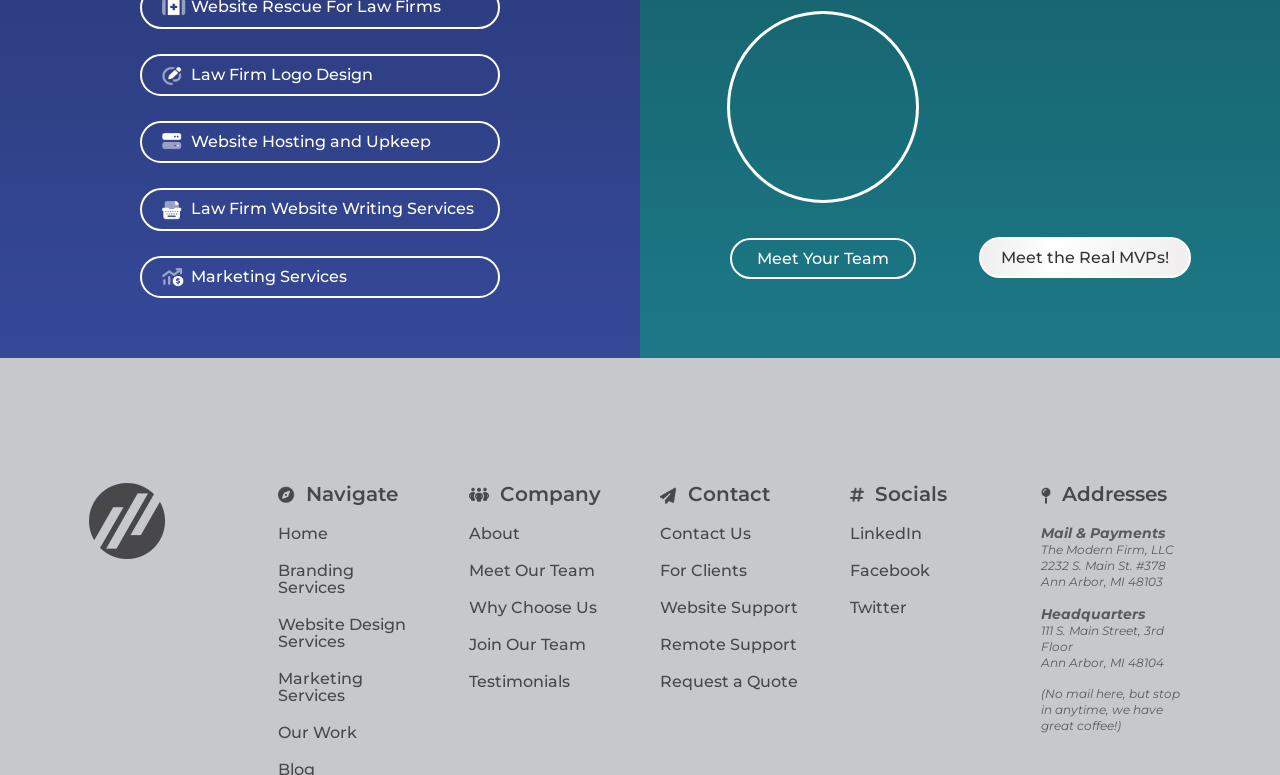How many social media platforms are linked on the webpage?
Give a thorough and detailed response to the question.

The webpage has links to three social media platforms: LinkedIn, Facebook, and Twitter. These links can be found in the 'Socials' section of the webpage.